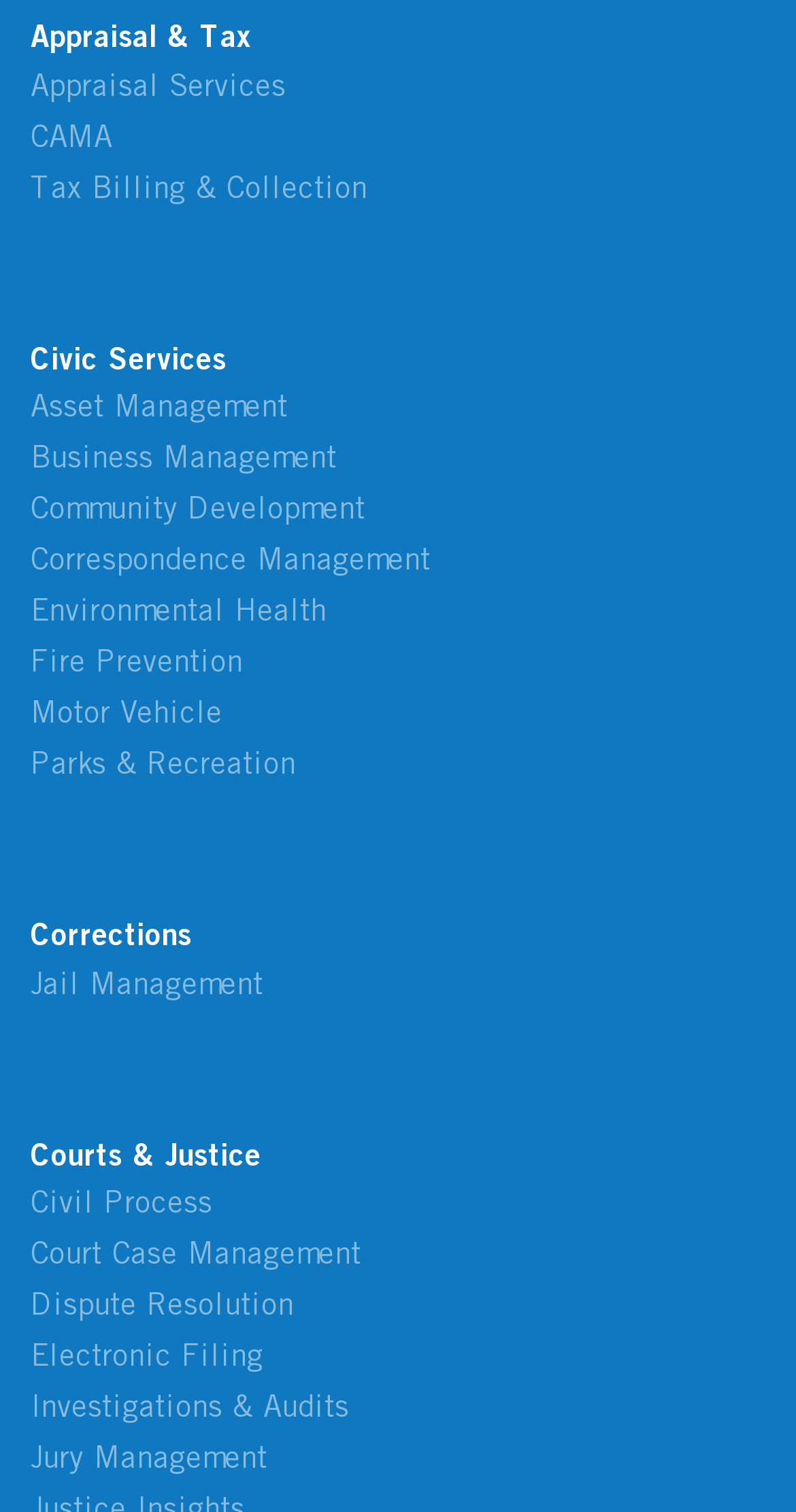Kindly respond to the following question with a single word or a brief phrase: 
What is the last service listed under Courts & Justice?

Jury Management